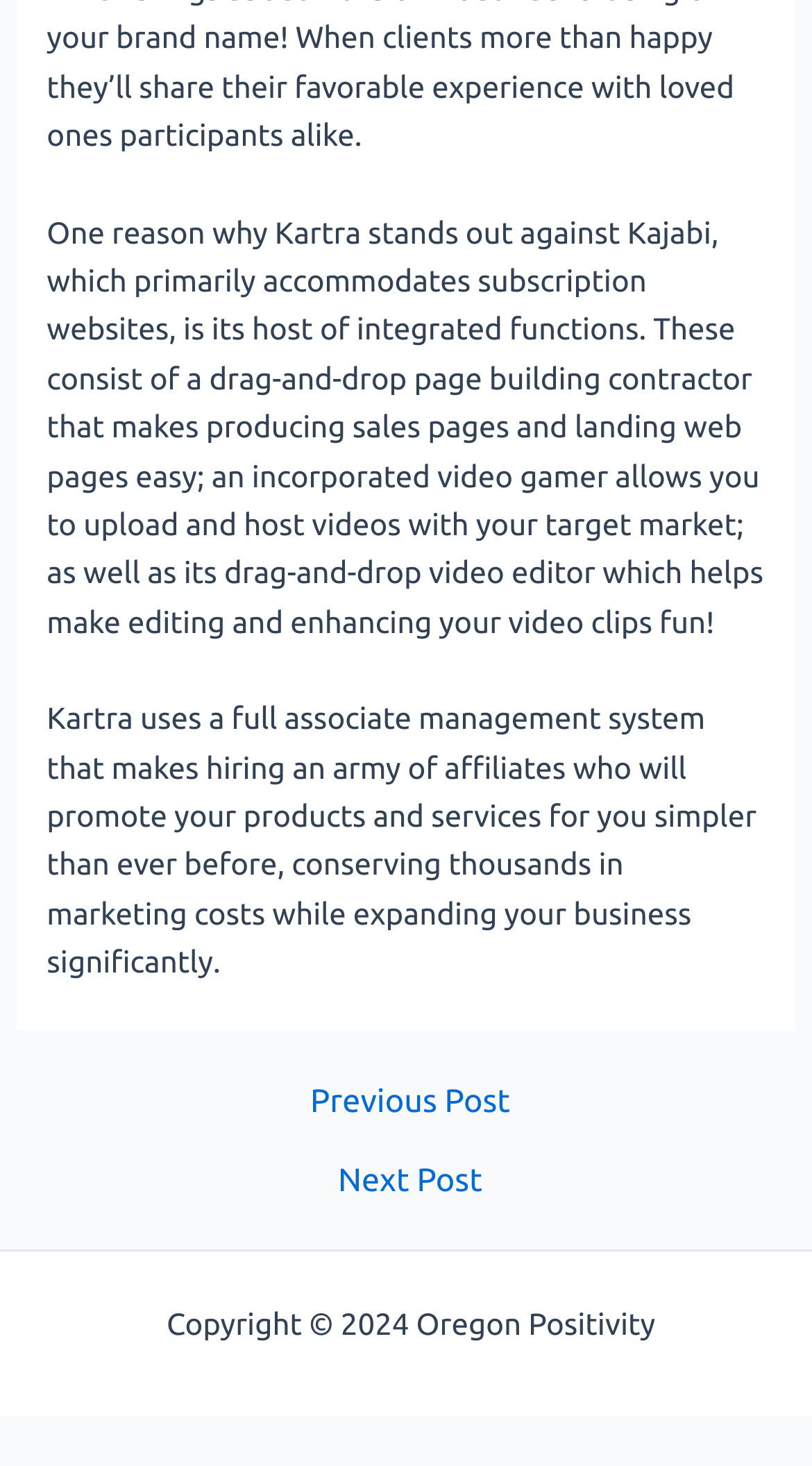What is the navigation section for? From the image, respond with a single word or brief phrase.

posts